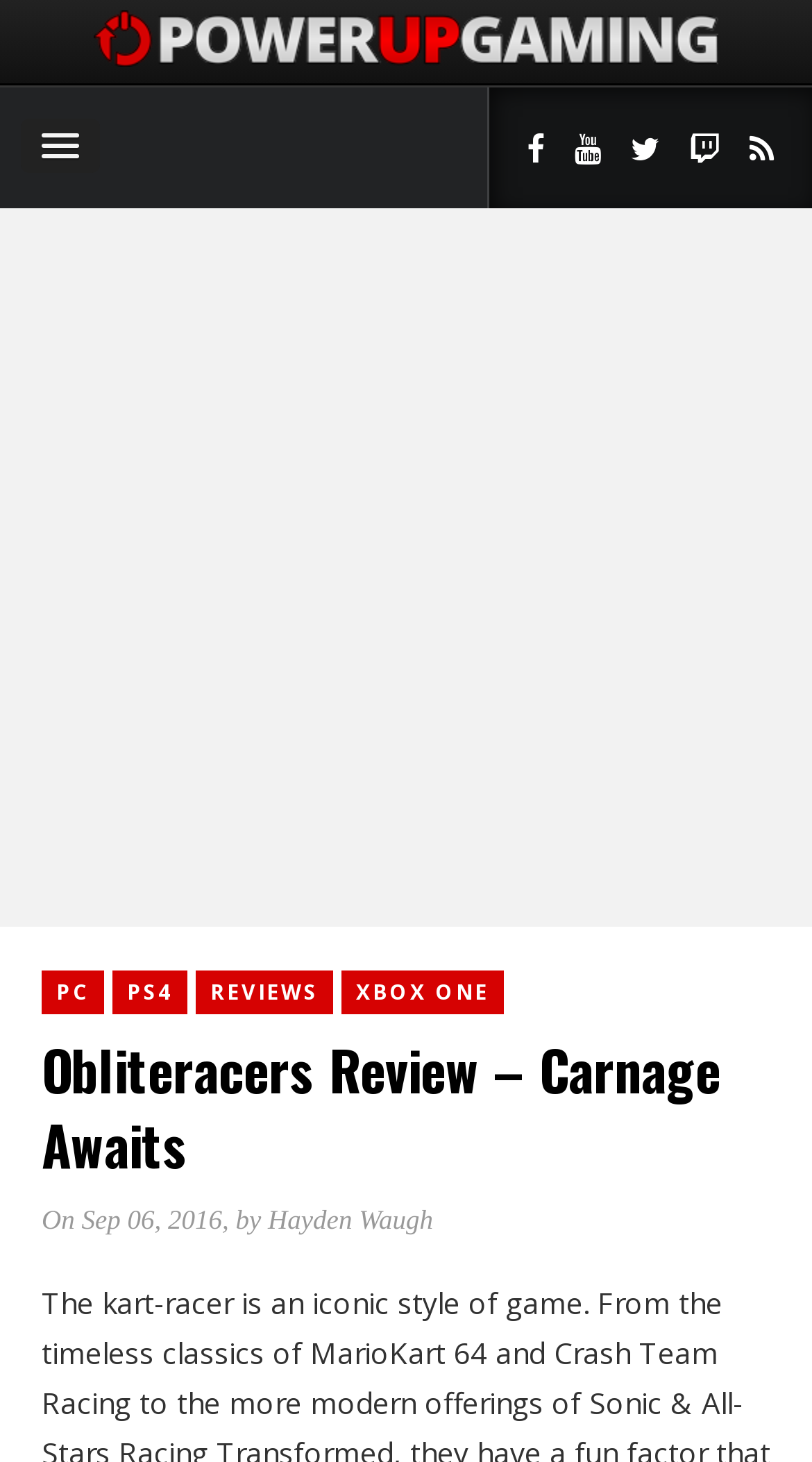Answer this question using a single word or a brief phrase:
Who is the author of the review?

Hayden Waugh